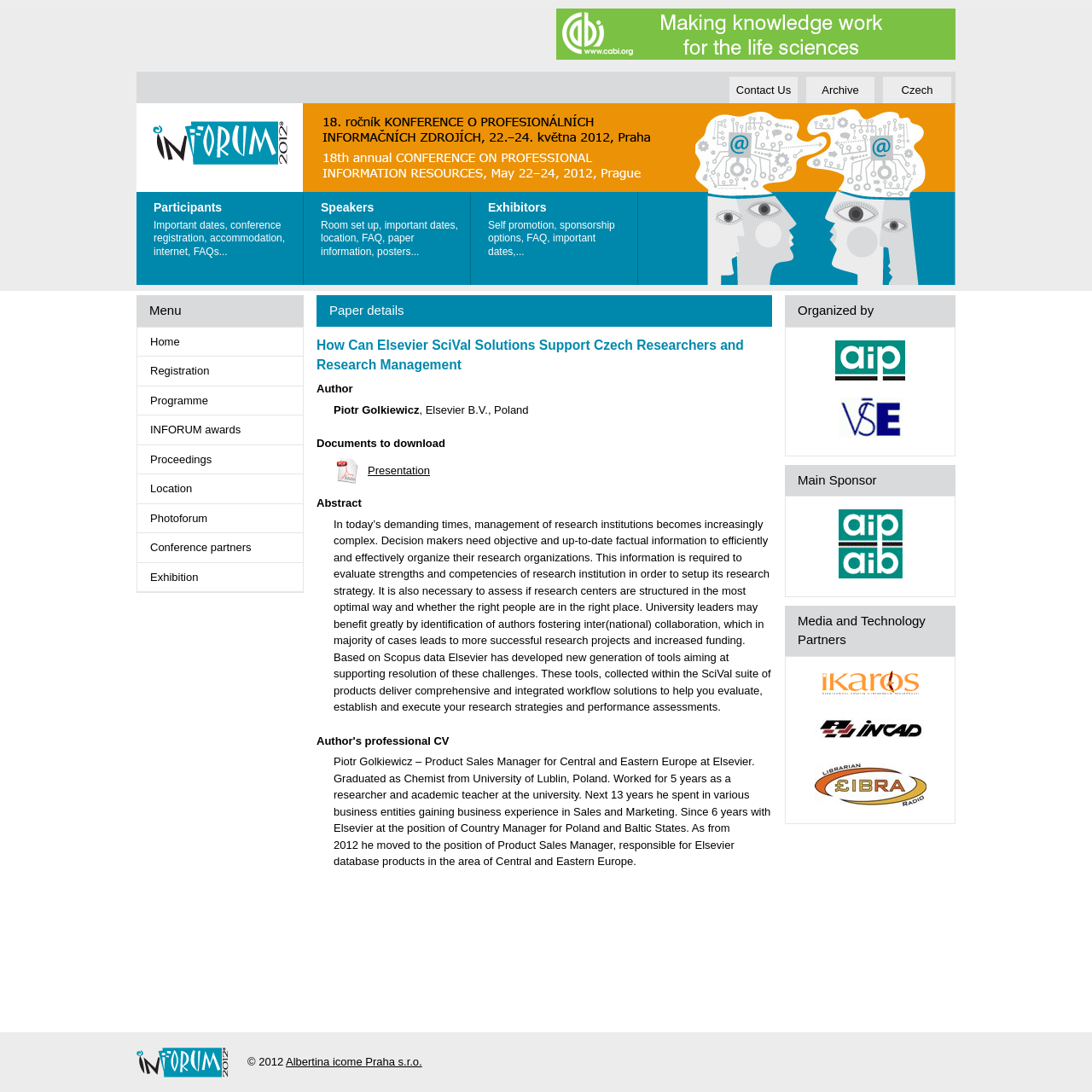Determine the bounding box coordinates of the UI element described below. Use the format (top-left x, top-left y, bottom-right x, bottom-right y) with floating point numbers between 0 and 1: Home

[0.126, 0.3, 0.277, 0.326]